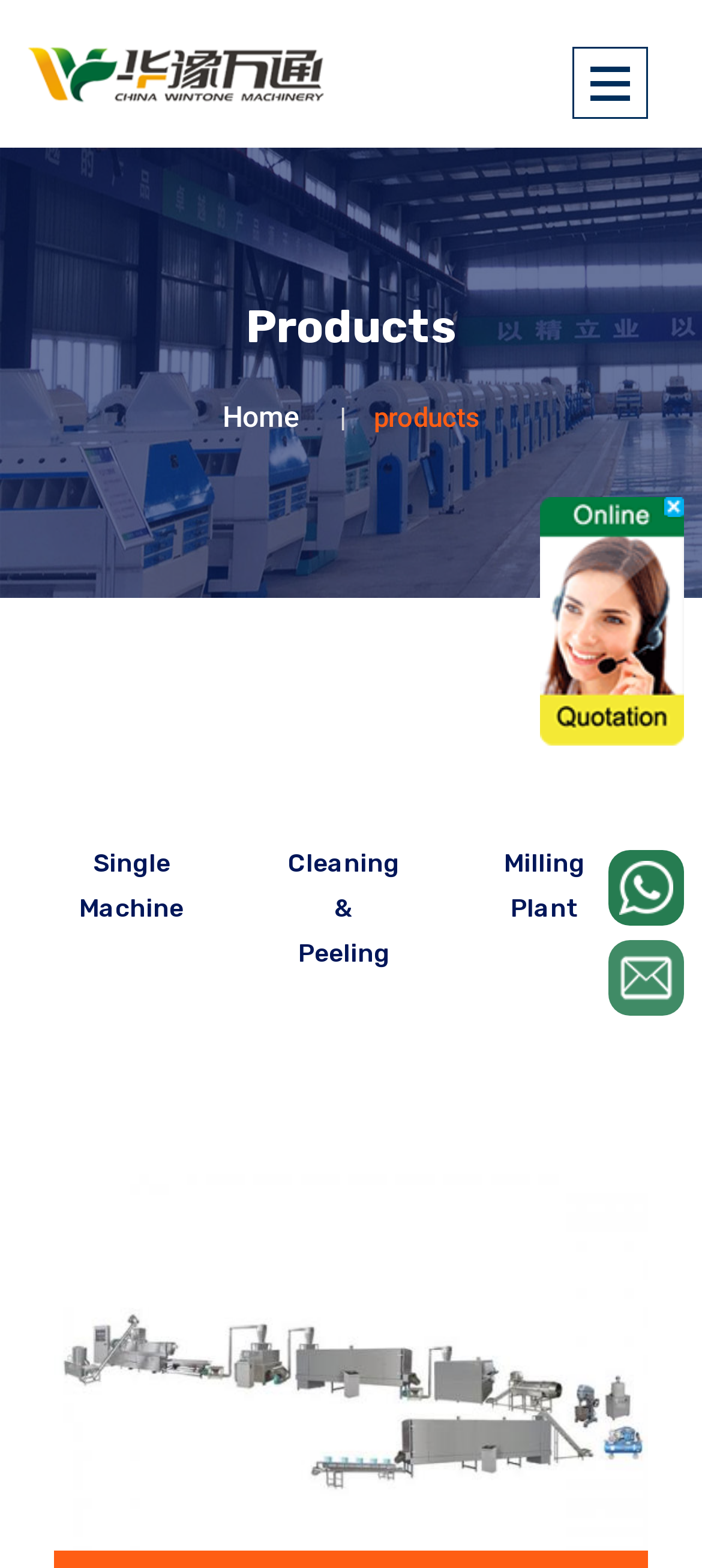Offer a detailed account of what is visible on the webpage.

The webpage is about Win Tone Machinery, a company that produces corn puffed food production lines and related machinery. At the top left corner, there is a logo of the company, which is an image linked to the homepage. 

Below the logo, there is a heading that reads "Products" and a navigation breadcrumb that shows the current page is under the "Products" category. The breadcrumb also has a link to the "Home" page.

On the left side of the page, there are three links with corresponding buttons: "Single Machine", "Cleaning & Peeling", and "Milling Plant". These links are likely categories or subcategories of products offered by the company.

On the right side of the page, there is a large image that takes up most of the width. Below the image, there are three links, each with a small image next to it. These links and images are likely showcasing specific products or services offered by the company.

Overall, the webpage appears to be a product catalog or a landing page for Win Tone Machinery's products, with a focus on corn puffed food production lines and related machinery.